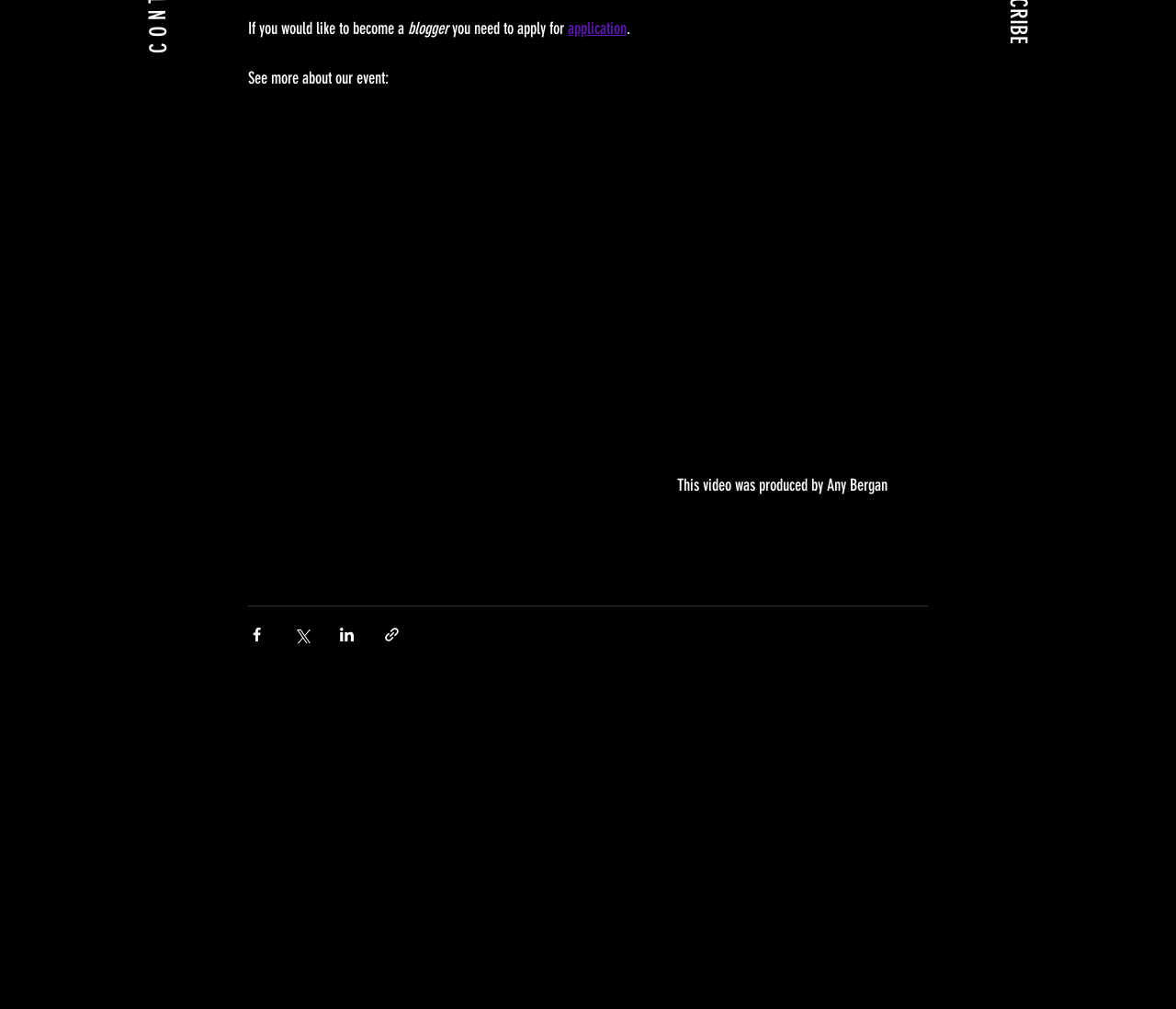Given the element description aria-label="White Instagram Icon", identify the bounding box coordinates for the UI element on the webpage screenshot. The format should be (top-left x, top-left y, bottom-right x, bottom-right y), with values between 0 and 1.

[0.338, 0.883, 0.355, 0.904]